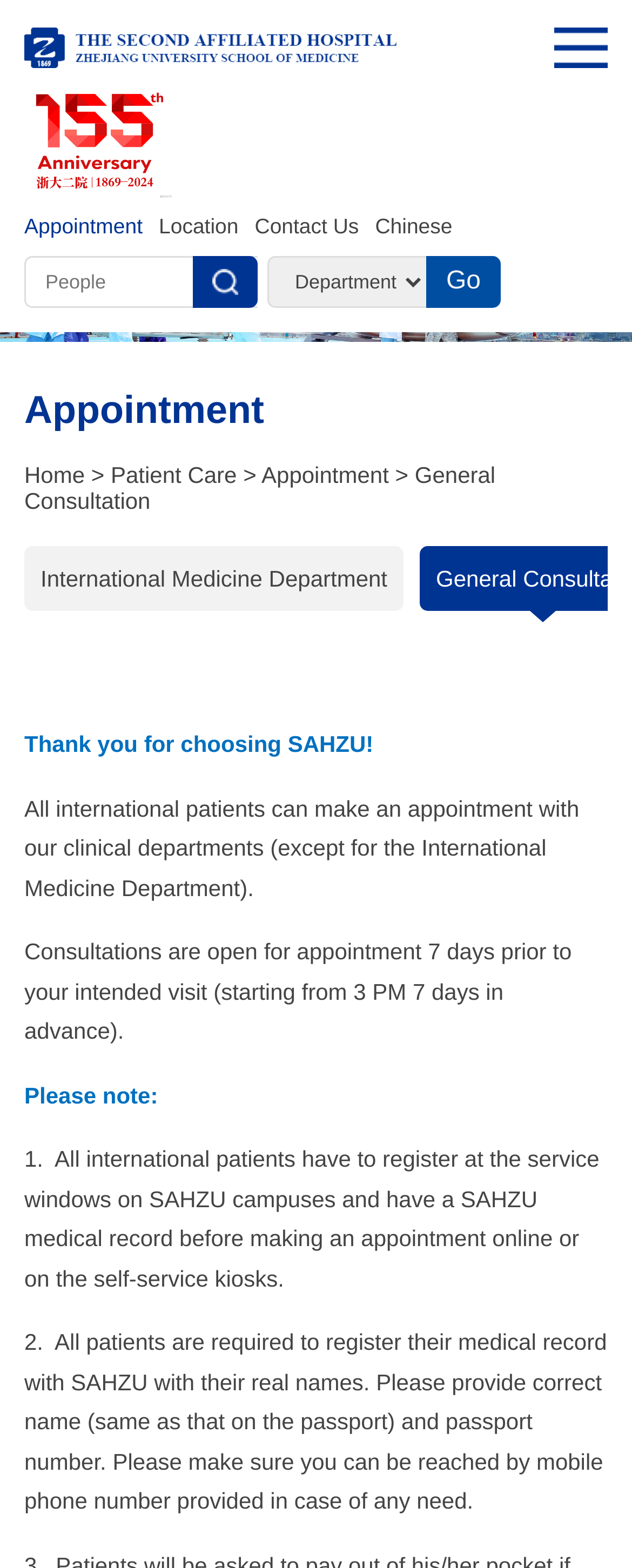Specify the bounding box coordinates for the region that must be clicked to perform the given instruction: "Click the Location link".

[0.251, 0.136, 0.377, 0.152]